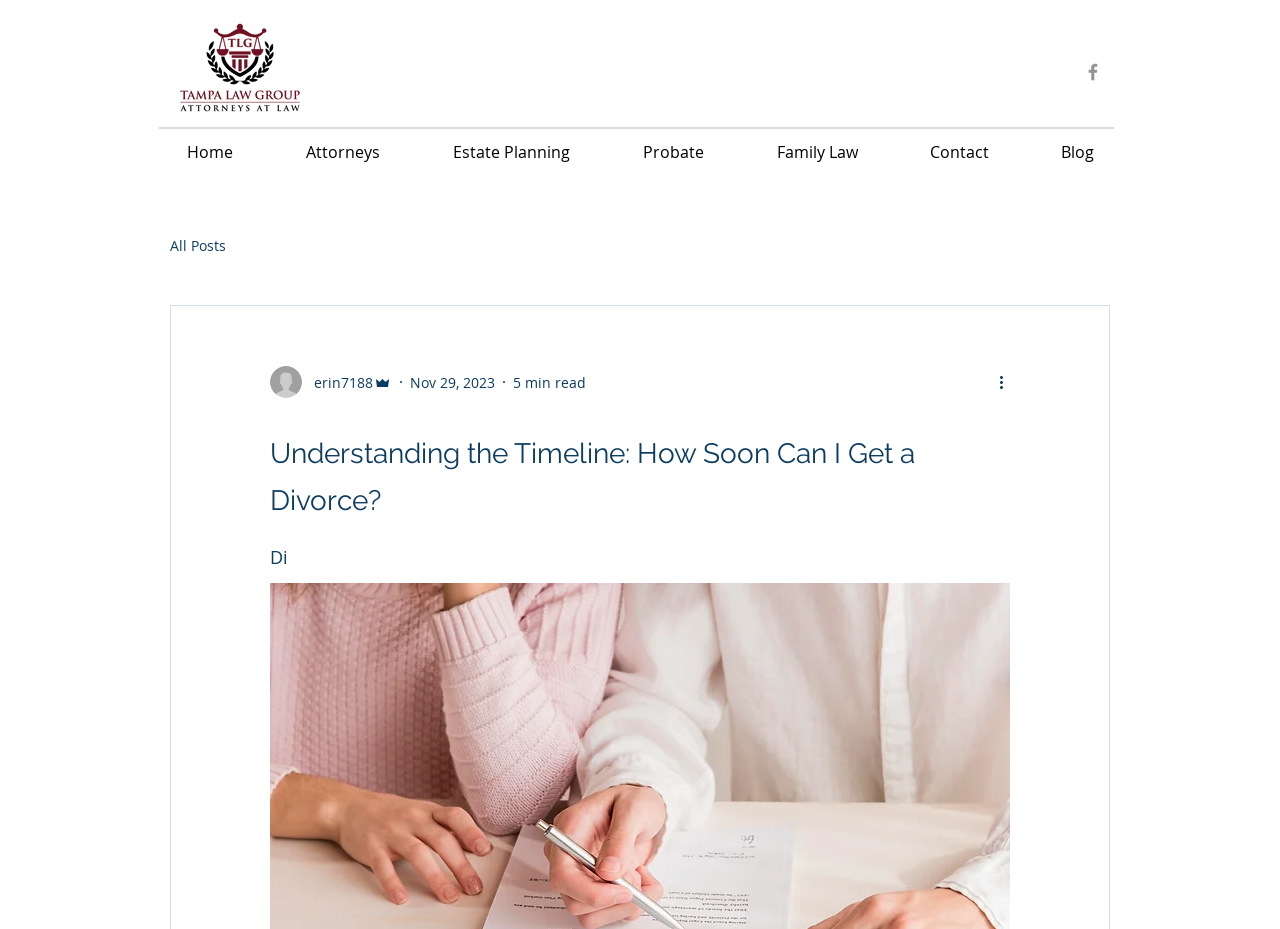Kindly determine the bounding box coordinates of the area that needs to be clicked to fulfill this instruction: "Read the latest blog post".

[0.211, 0.457, 0.789, 0.559]